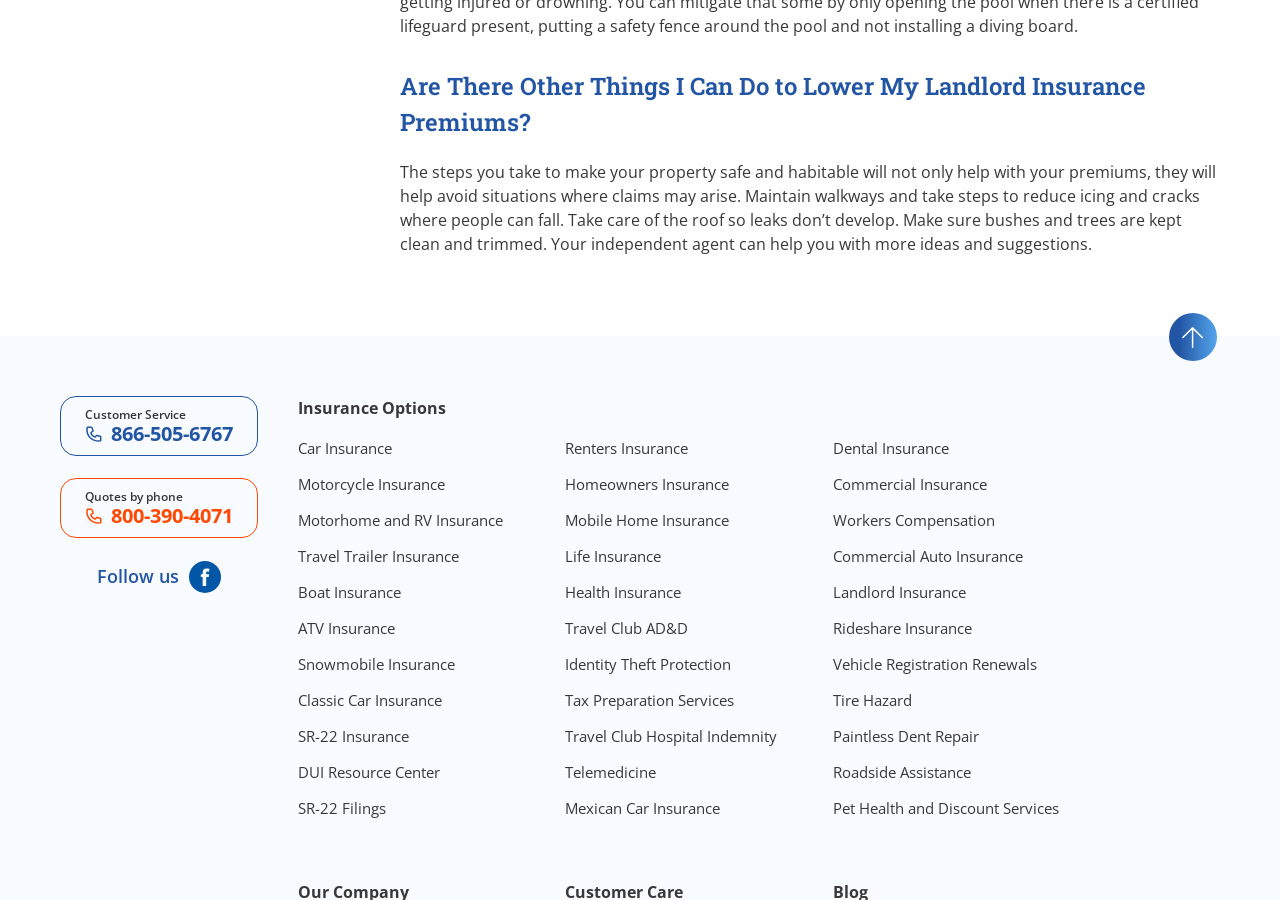Given the webpage screenshot and the description, determine the bounding box coordinates (top-left x, top-left y, bottom-right x, bottom-right y) that define the location of the UI element matching this description: Quotes by phone 800-390-4071

[0.047, 0.531, 0.202, 0.598]